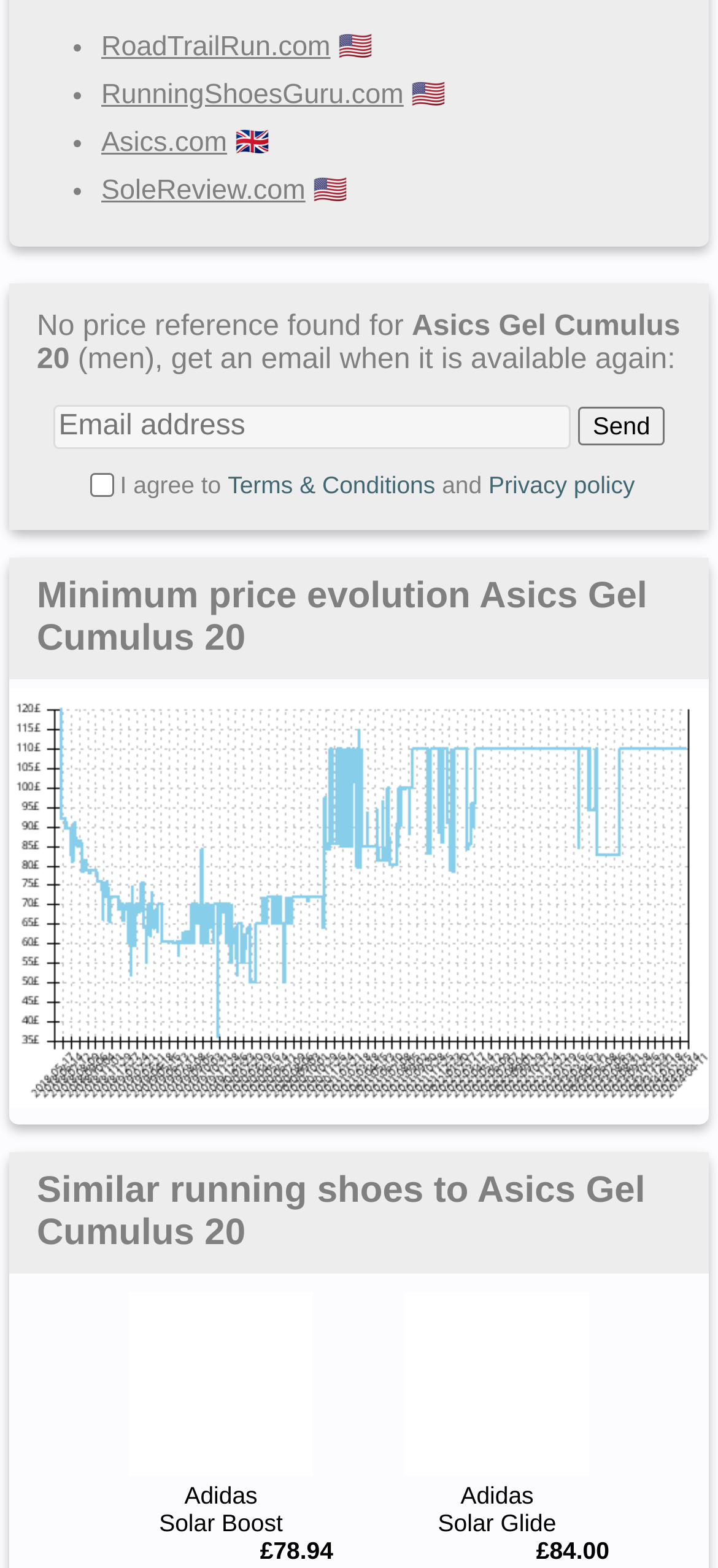What is the price of Adidas Solar Glide?
Please answer the question as detailed as possible based on the image.

The price of Adidas Solar Glide is £84.00, which is indicated by the StaticText element with the OCR text '£84.00'.